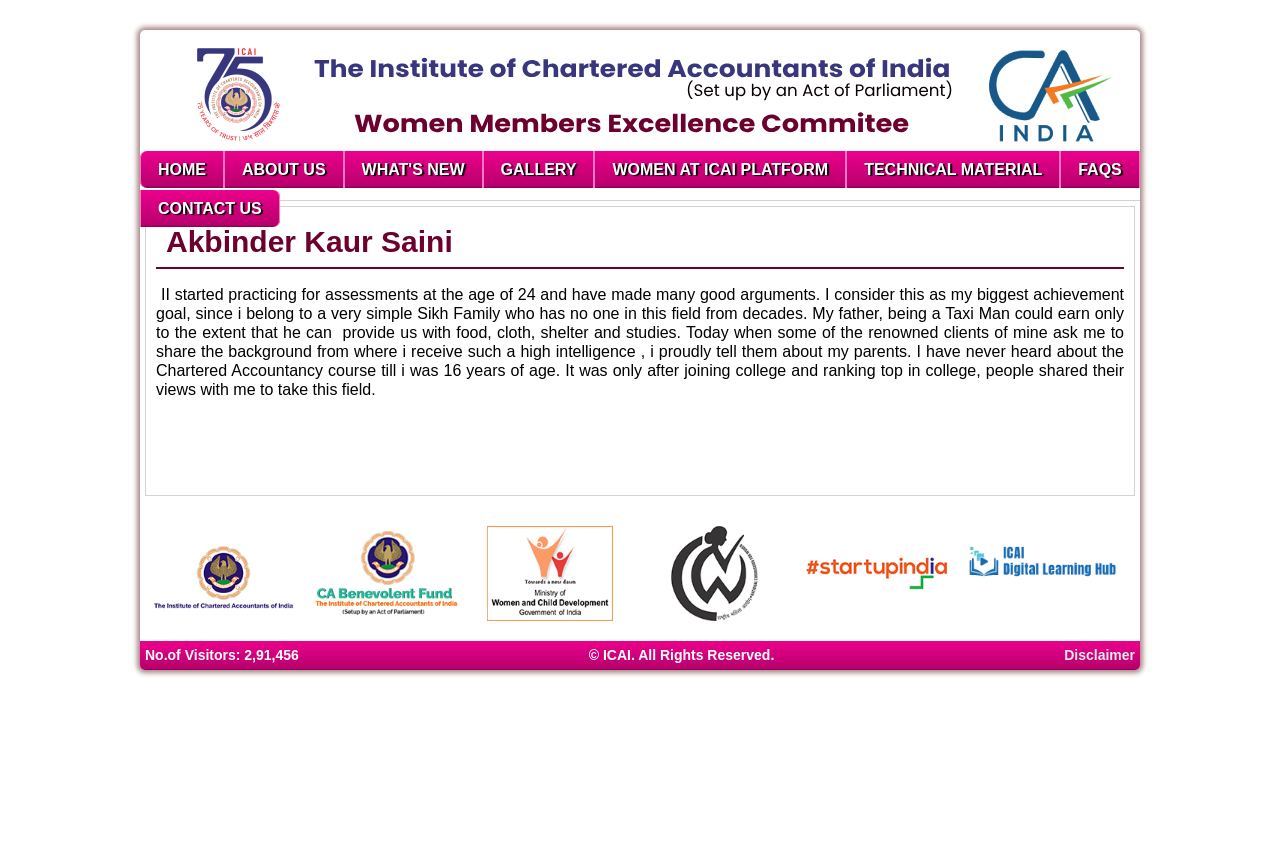Specify the bounding box coordinates of the area to click in order to execute this command: 'Check the 'Opening Hours''. The coordinates should consist of four float numbers ranging from 0 to 1, and should be formatted as [left, top, right, bottom].

None